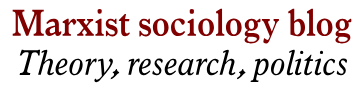What is the font style of the tagline? Using the information from the screenshot, answer with a single word or phrase.

Italicized